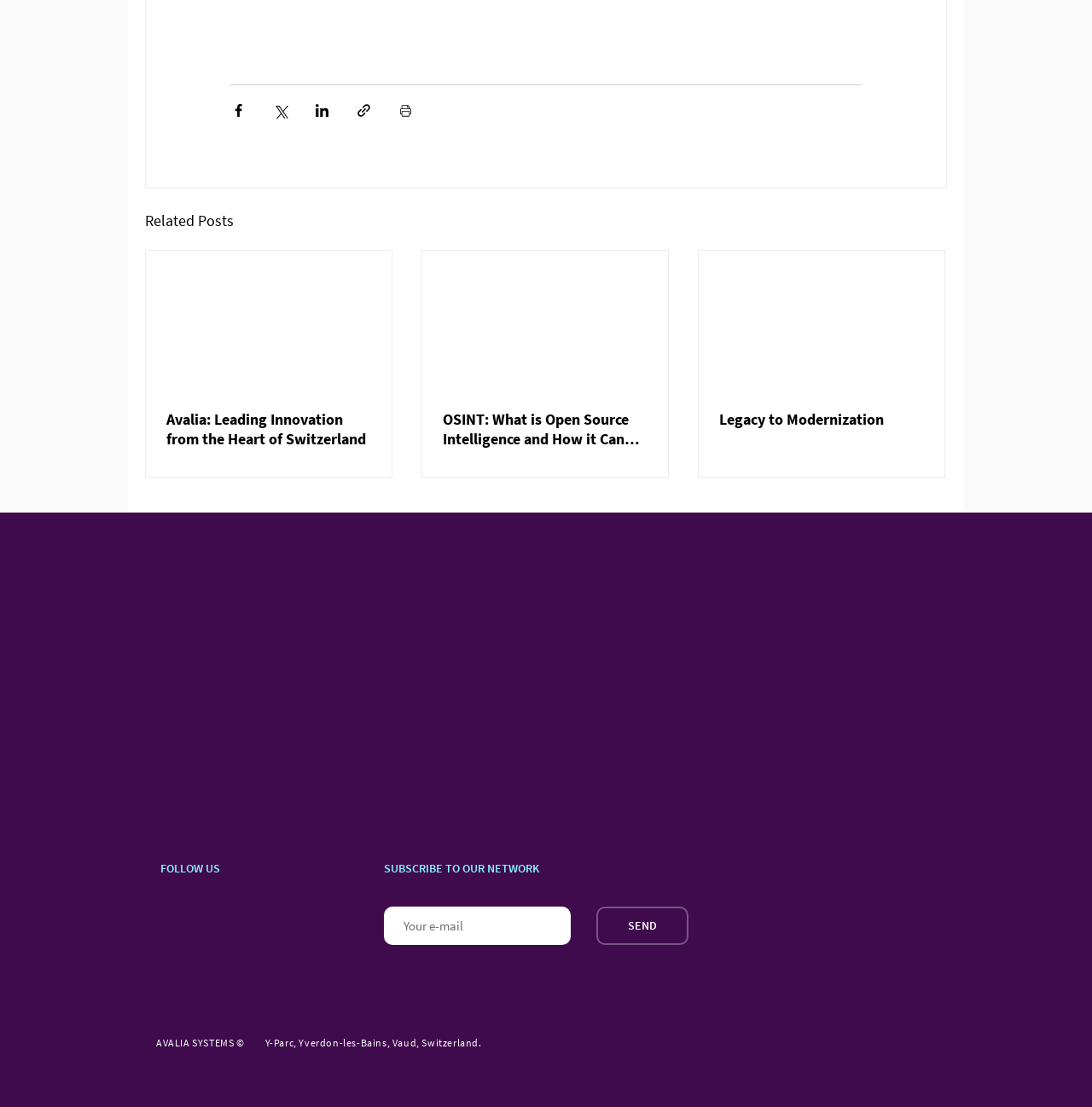Identify the bounding box coordinates for the UI element described as follows: "aria-label="LinkedIn - Círculo Branco"". Ensure the coordinates are four float numbers between 0 and 1, formatted as [left, top, right, bottom].

[0.147, 0.819, 0.182, 0.854]